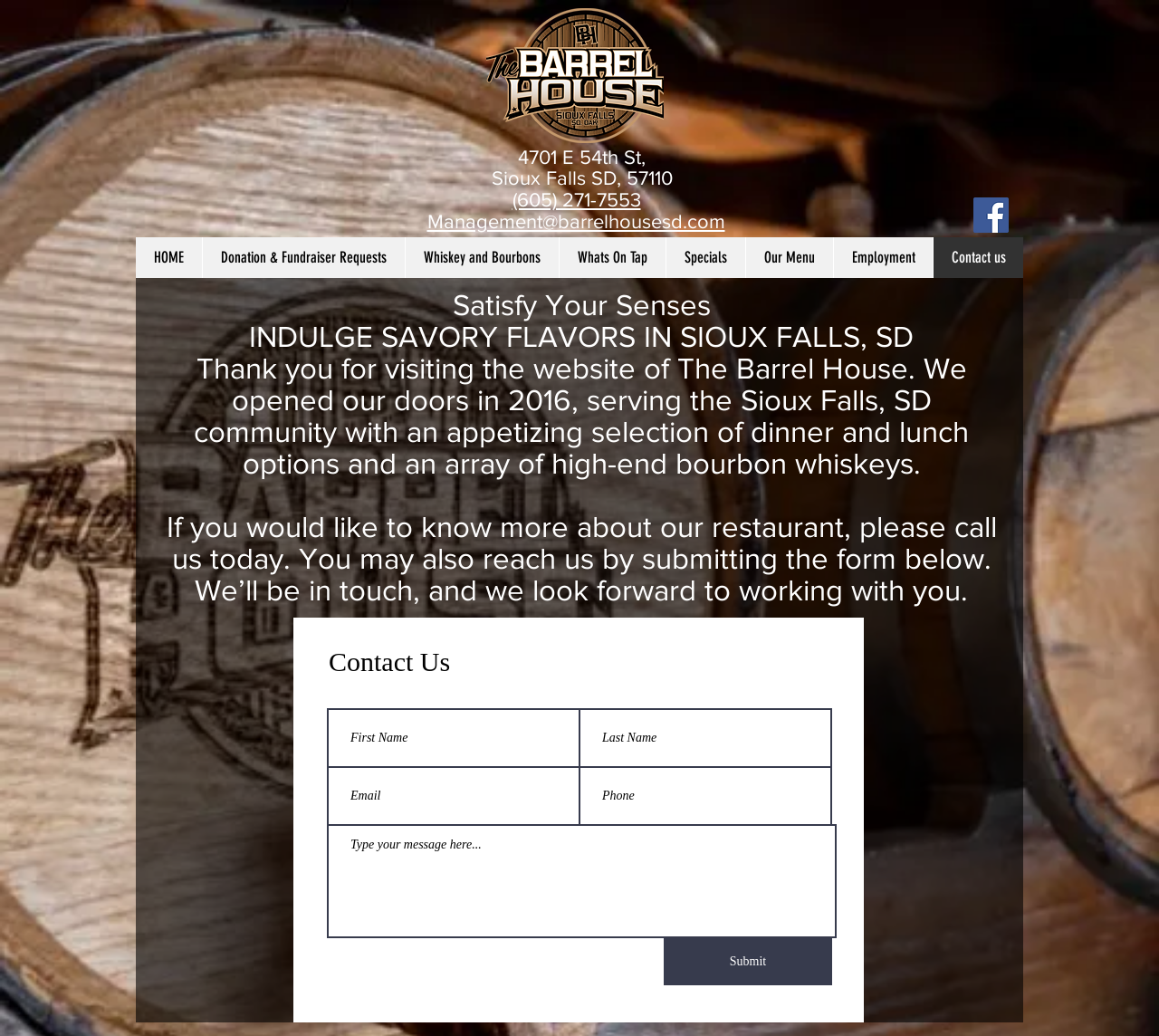What is the last menu item in the navigation bar?
Answer with a single word or short phrase according to what you see in the image.

Contact us